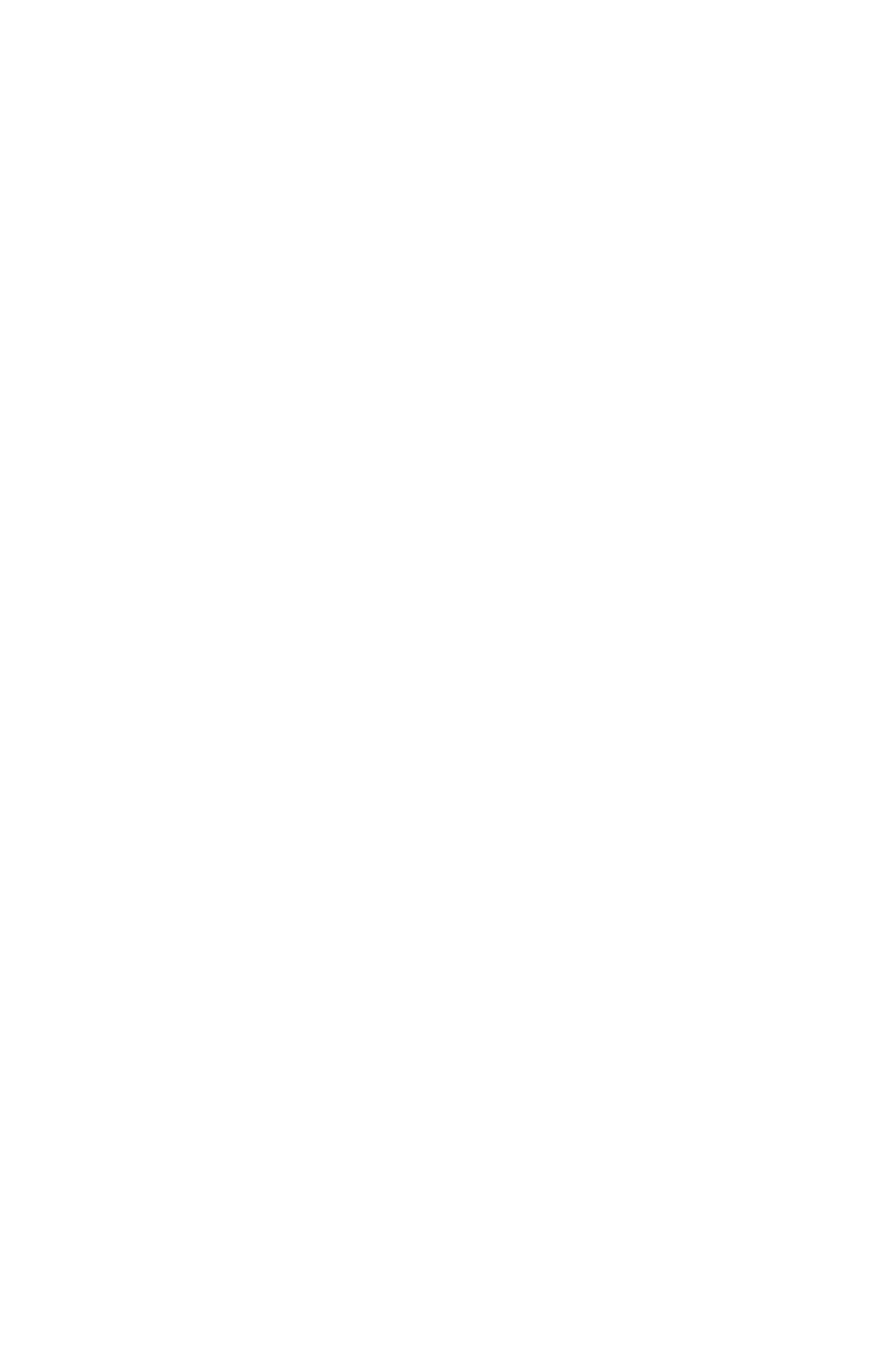From the webpage screenshot, predict the bounding box of the UI element that matches this description: "Discussion".

None